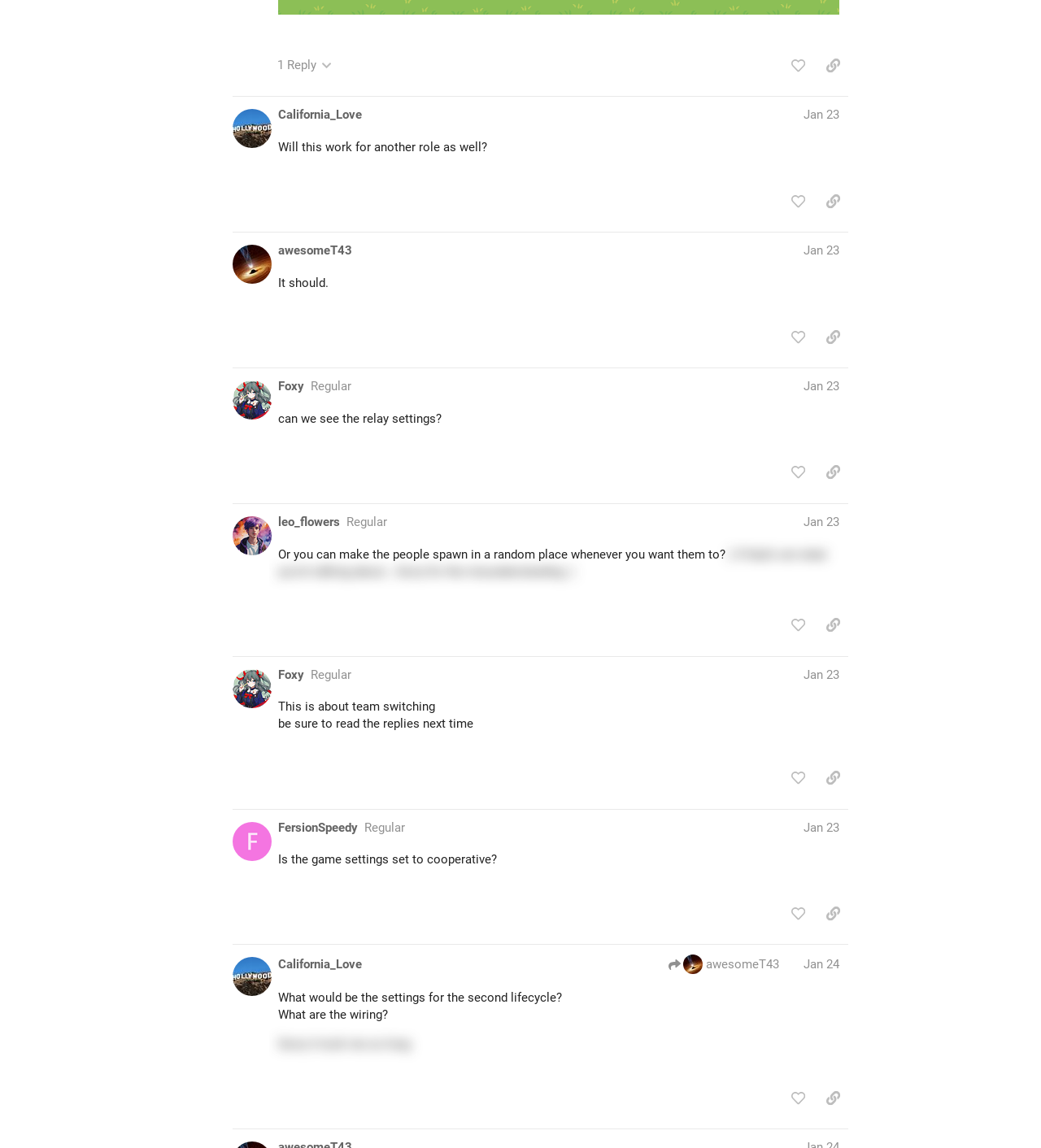Specify the bounding box coordinates of the region I need to click to perform the following instruction: "like this post". The coordinates must be four float numbers in the range of 0 to 1, i.e., [left, top, right, bottom].

[0.752, 0.045, 0.781, 0.069]